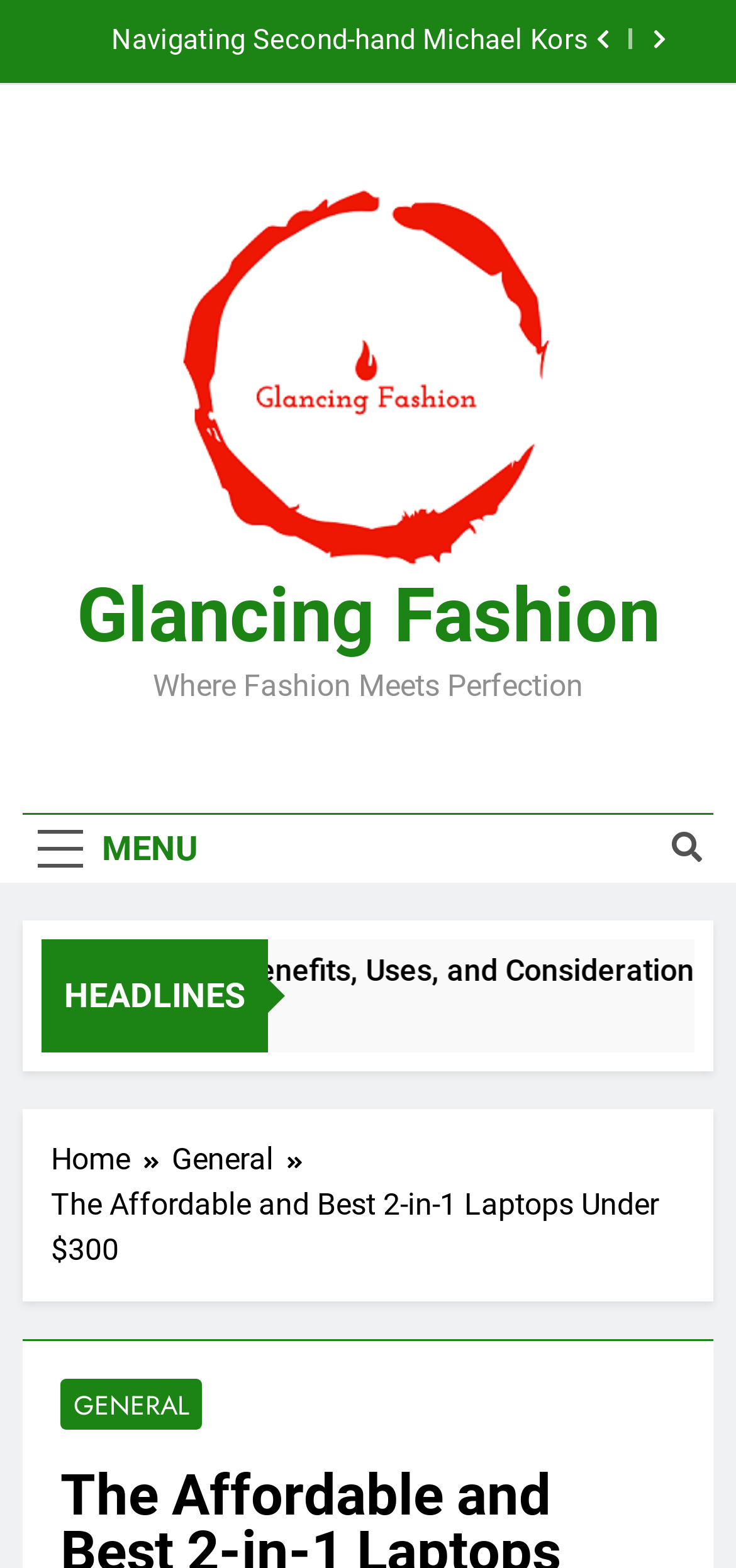Please identify the bounding box coordinates of the element I need to click to follow this instruction: "Click the GENERAL link".

[0.082, 0.879, 0.274, 0.912]